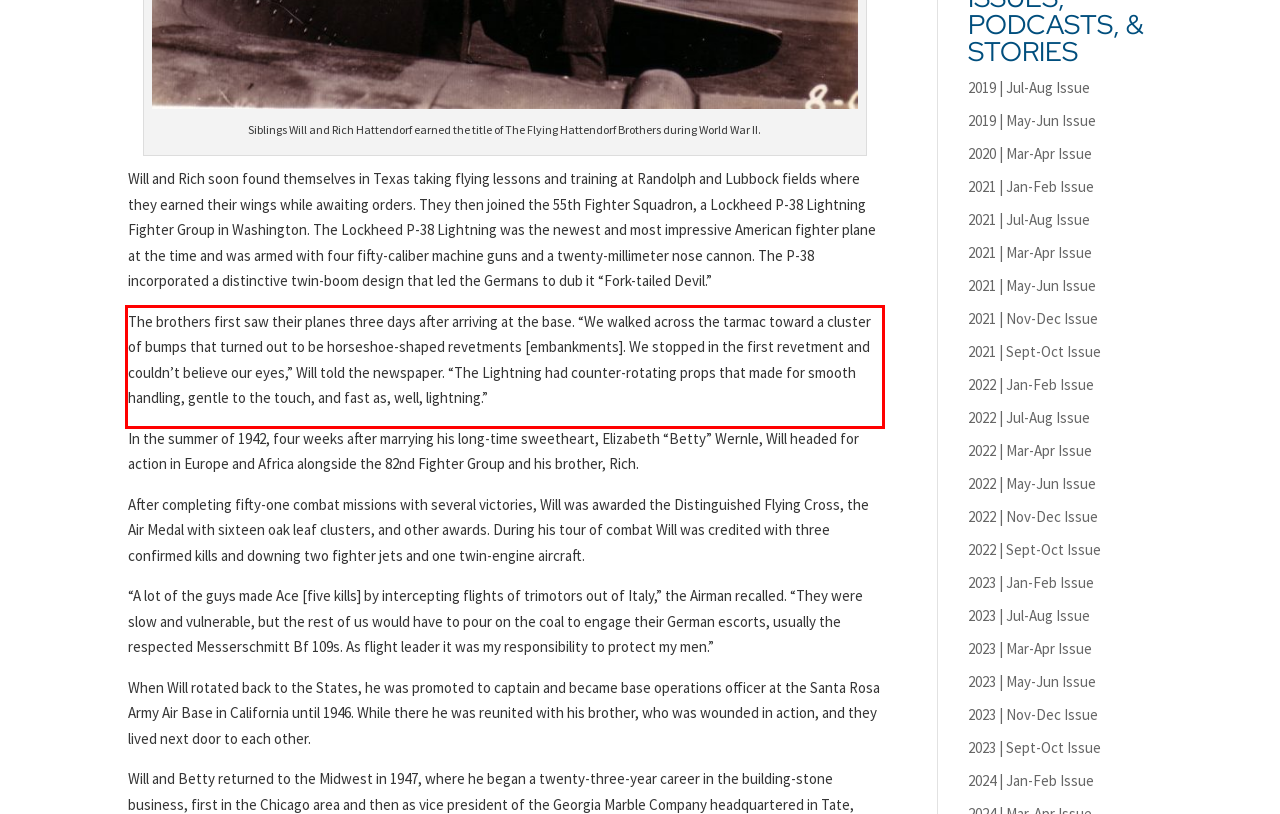You are given a screenshot showing a webpage with a red bounding box. Perform OCR to capture the text within the red bounding box.

The brothers first saw their planes three days after arriving at the base. “We walked across the tarmac toward a cluster of bumps that turned out to be horseshoe-shaped revetments [embankments]. We stopped in the first revetment and couldn’t believe our eyes,” Will told the newspaper. “The Lightning had counter-rotating props that made for smooth handling, gentle to the touch, and fast as, well, lightning.”